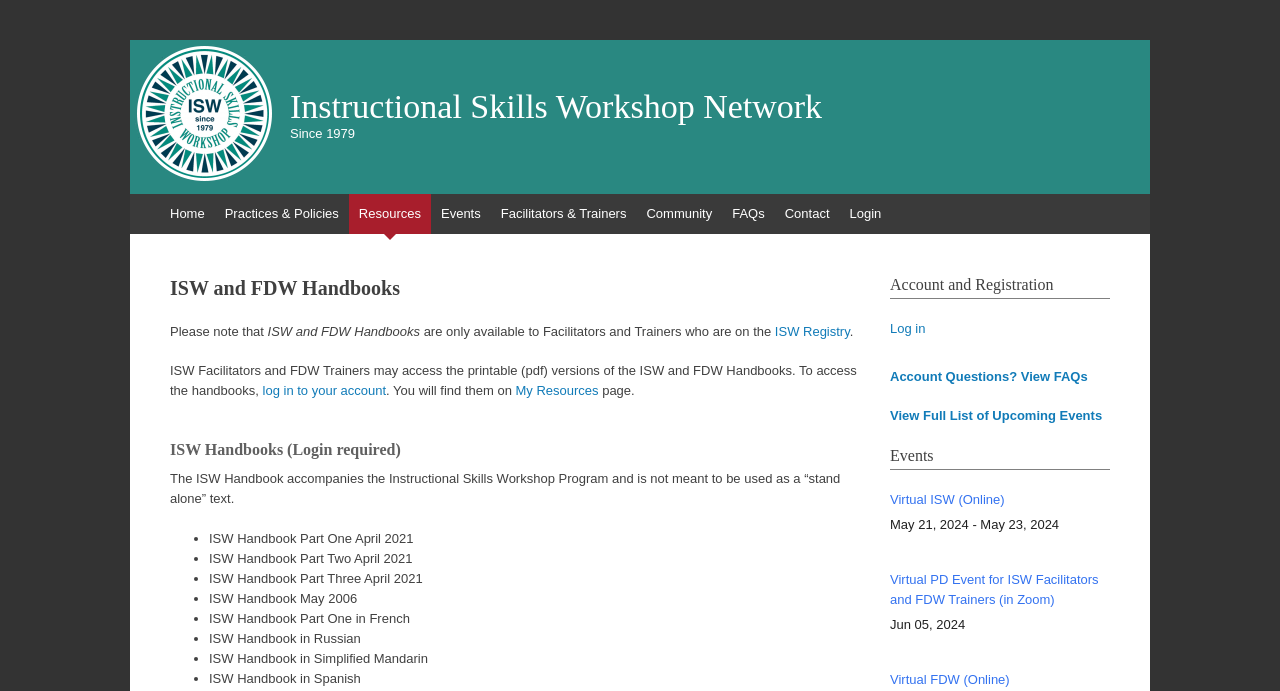Extract the bounding box for the UI element that matches this description: "My Resources".

[0.403, 0.554, 0.468, 0.576]